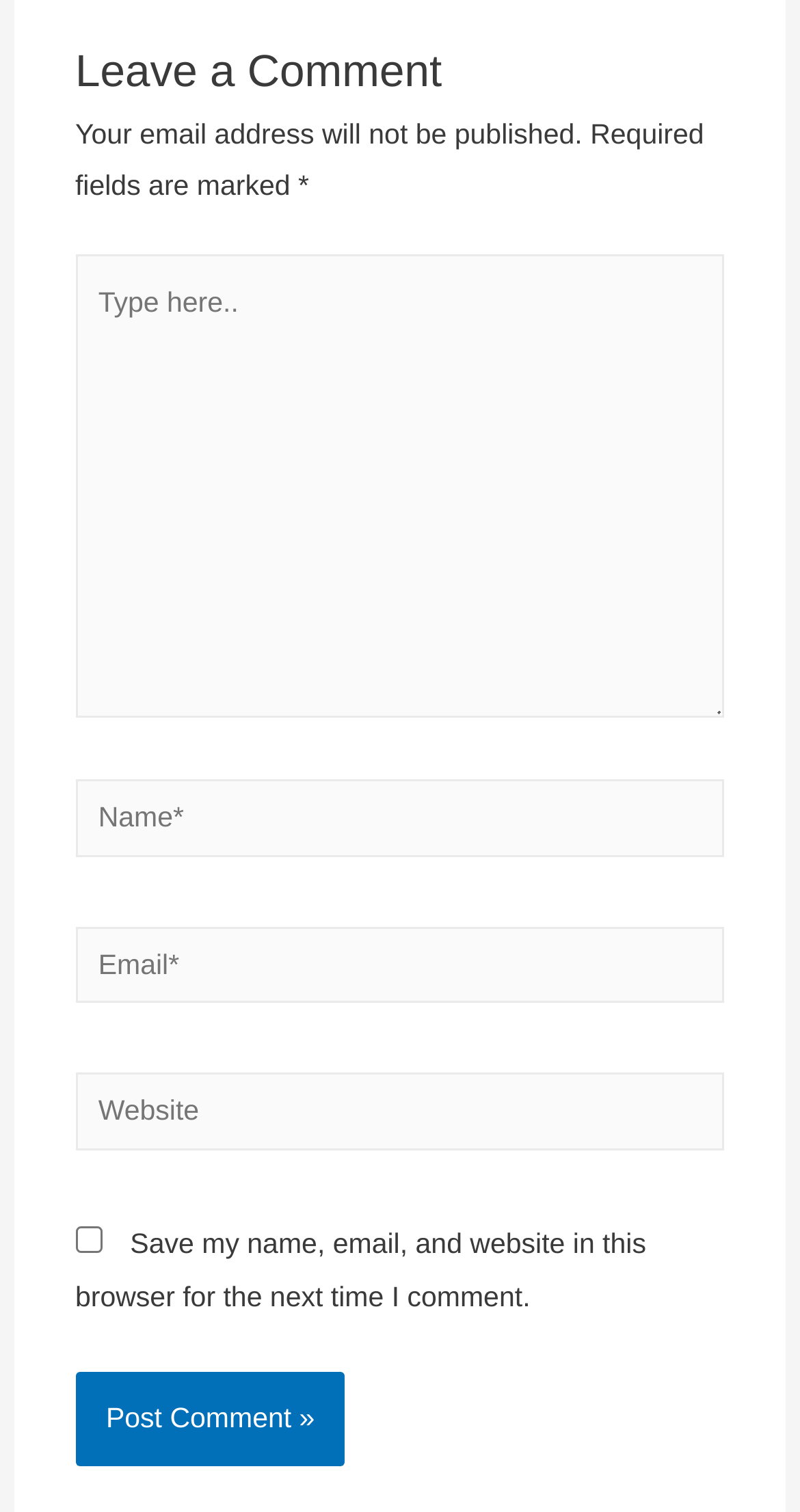Provide your answer to the question using just one word or phrase: Is the 'Website' field required?

No